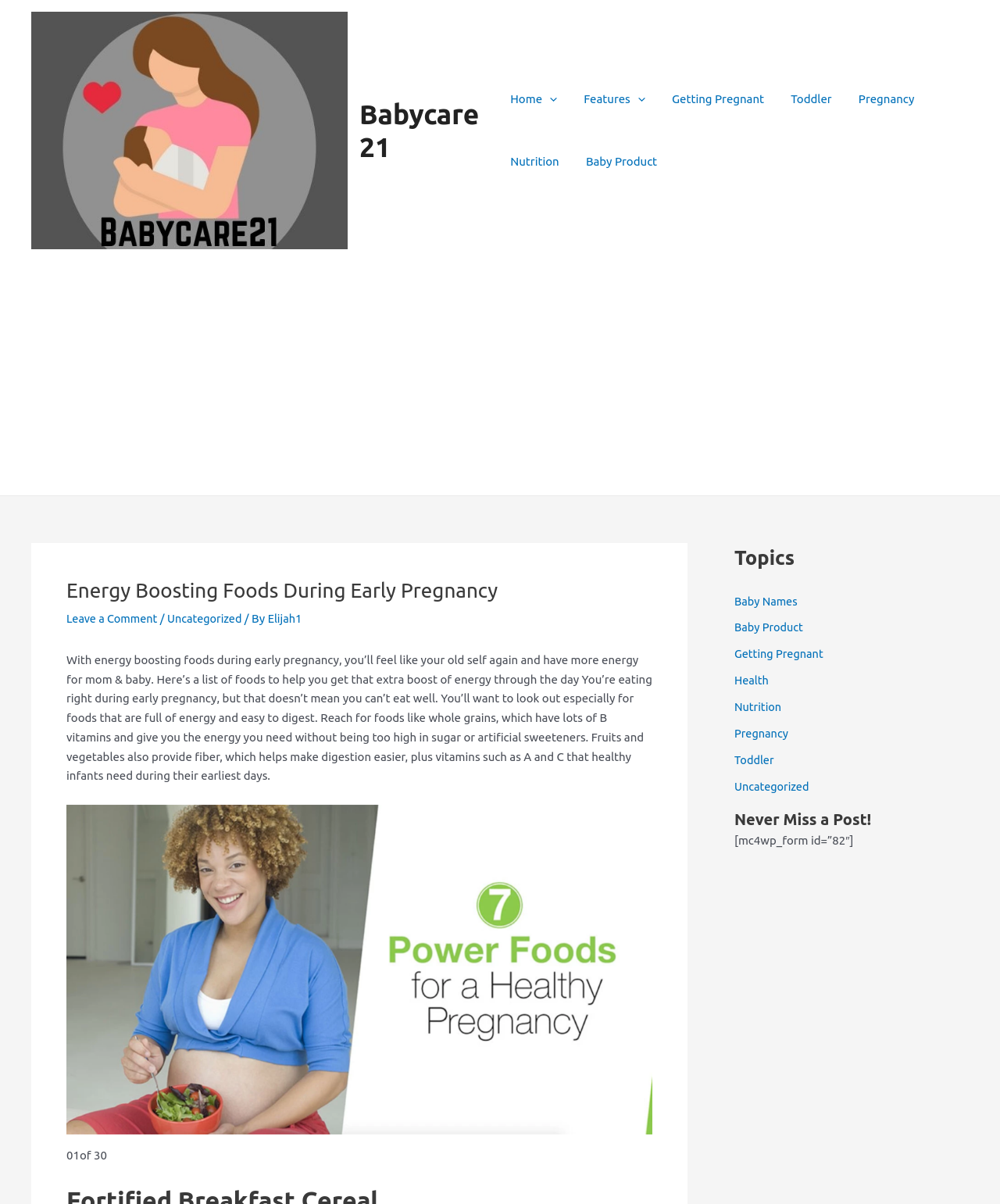Provide a single word or phrase to answer the given question: 
What is the author of the article?

Elijah1